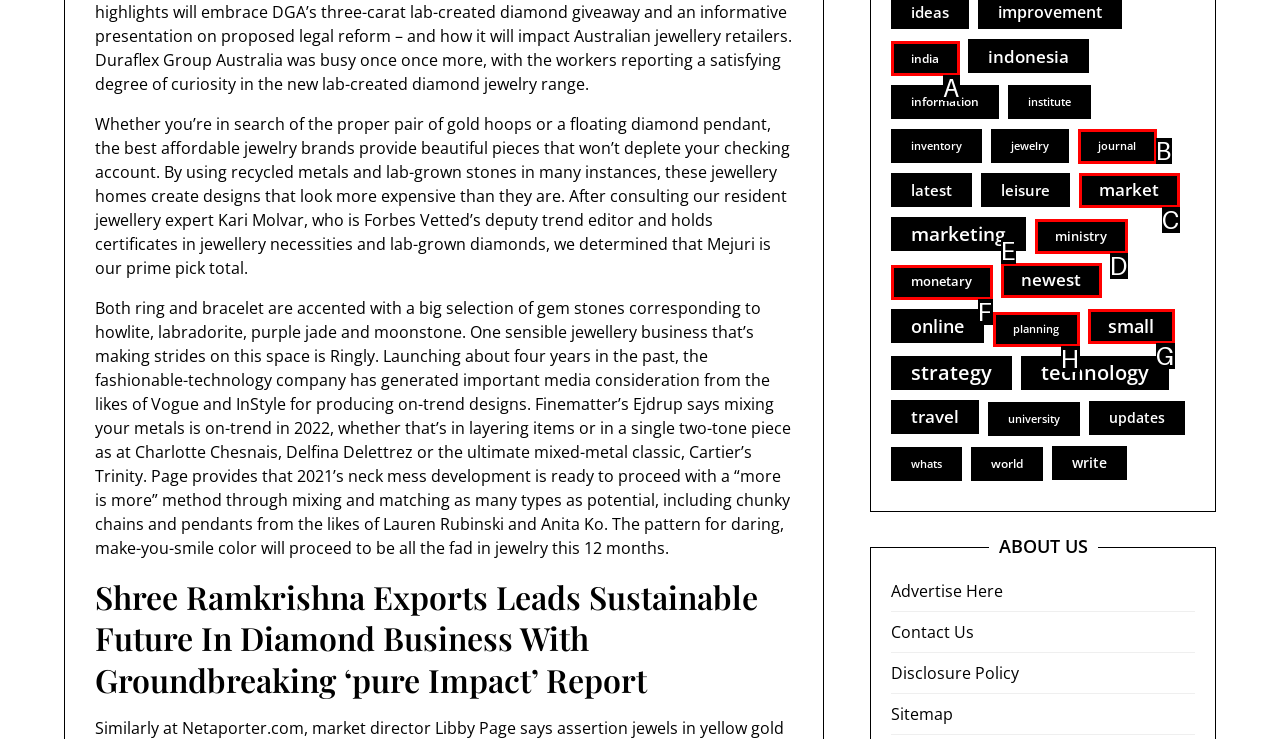Which option corresponds to the following element description: monetary?
Please provide the letter of the correct choice.

F